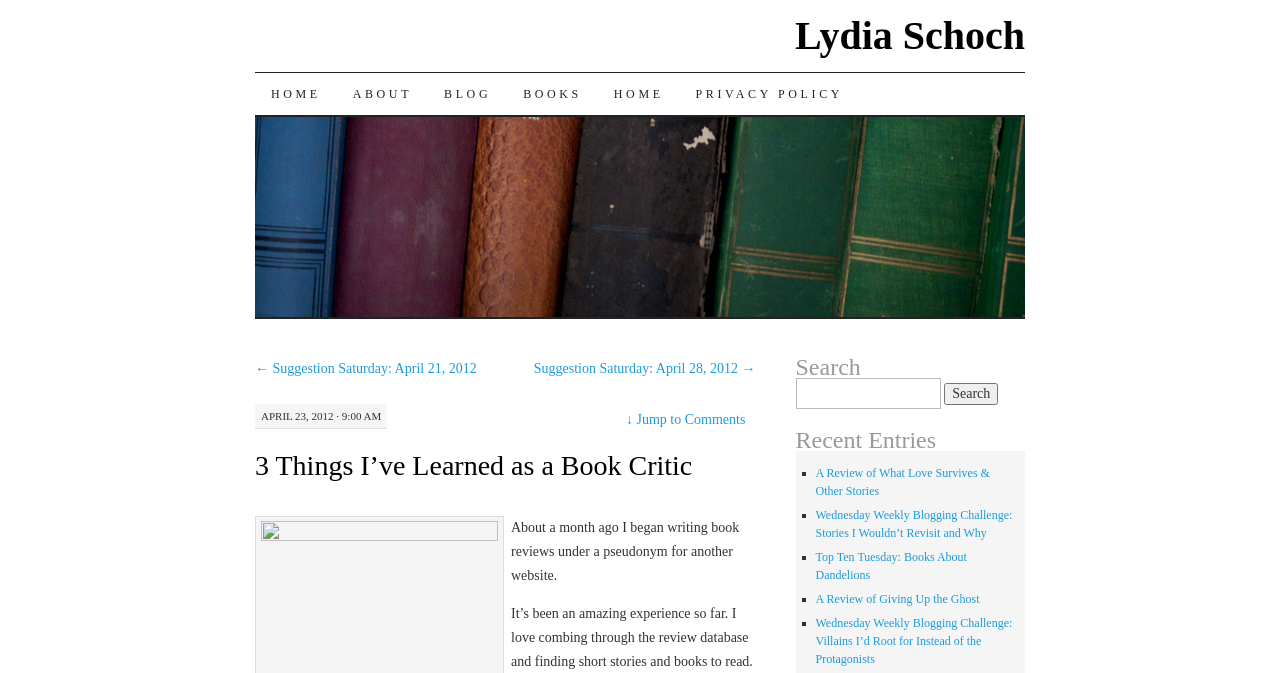Please find the bounding box for the UI element described by: "parent_node: Search for: name="s"".

[0.621, 0.561, 0.735, 0.608]